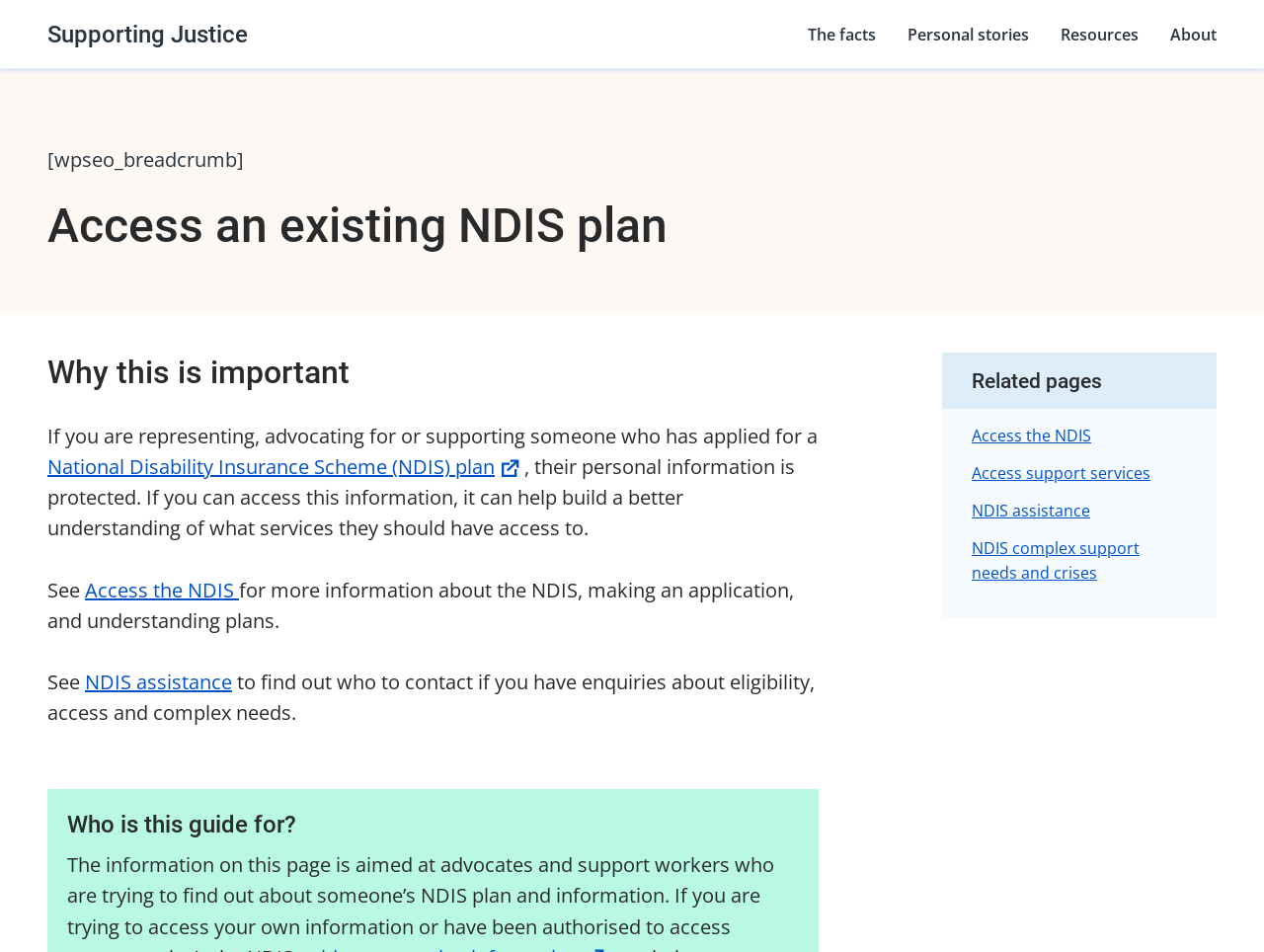Specify the bounding box coordinates of the area to click in order to follow the given instruction: "Read about personal stories."

[0.705, 0.02, 0.827, 0.048]